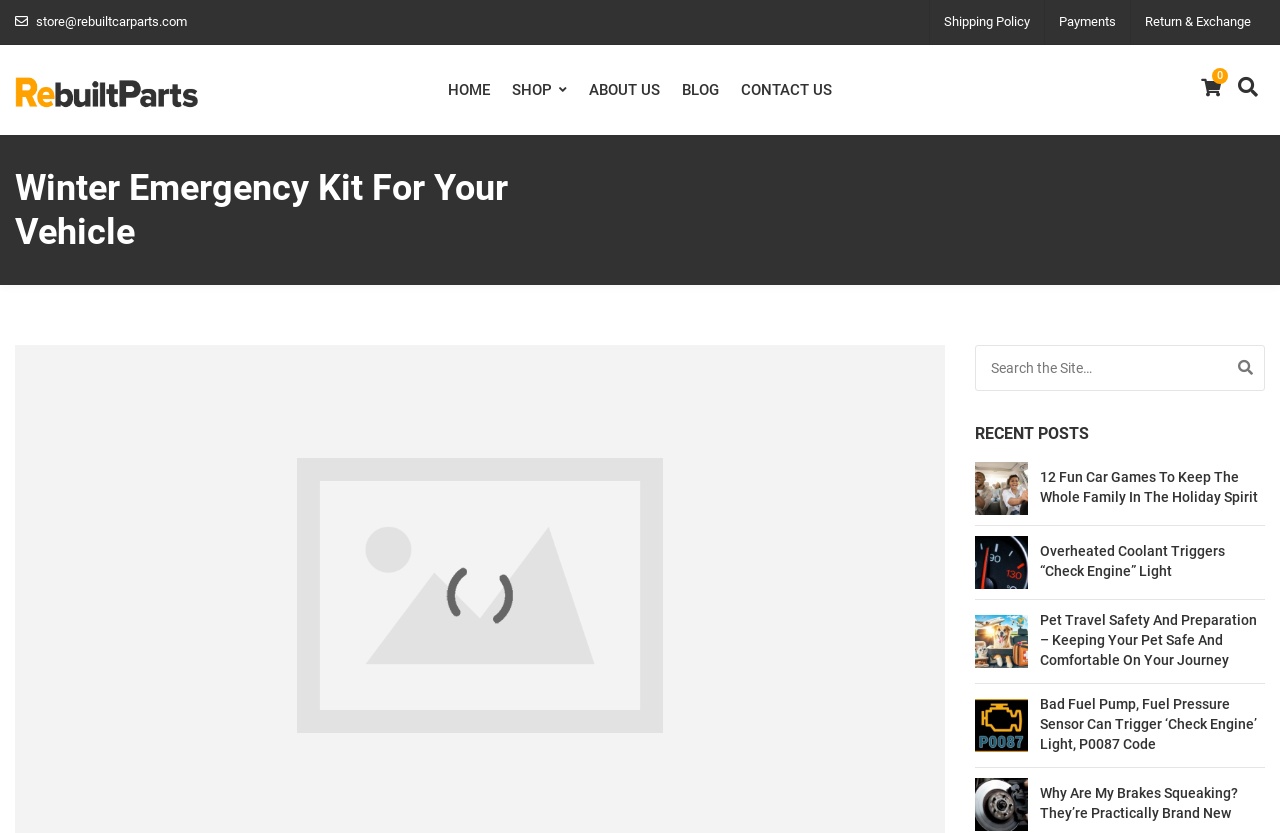What is the icon next to the 'SHOP' link?
Please provide a detailed and comprehensive answer to the question.

The icon next to the 'SHOP' link is a shopping cart icon, represented by the Unicode character 'uf107'.